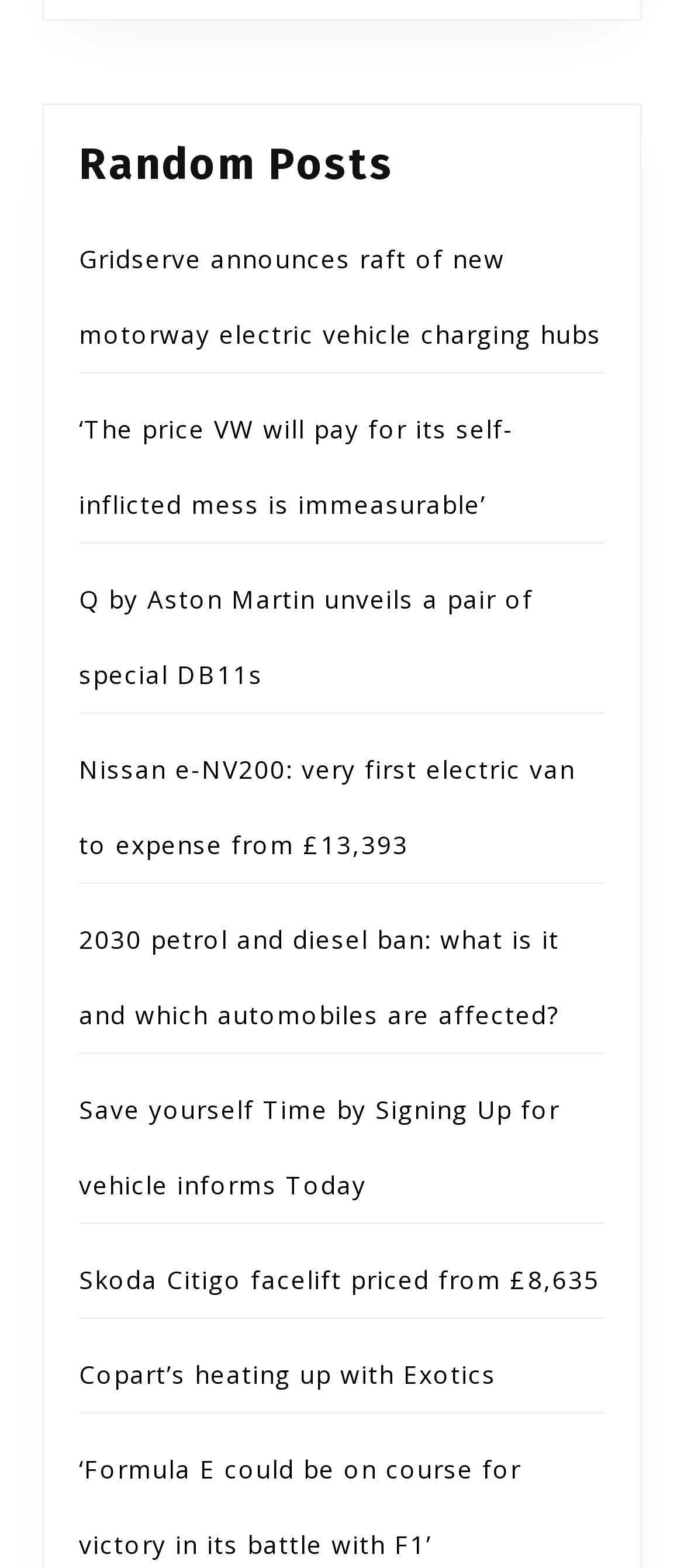Identify the bounding box coordinates of the element to click to follow this instruction: 'Explore Q by Aston Martin's special DB11s'. Ensure the coordinates are four float values between 0 and 1, provided as [left, top, right, bottom].

[0.115, 0.371, 0.779, 0.441]